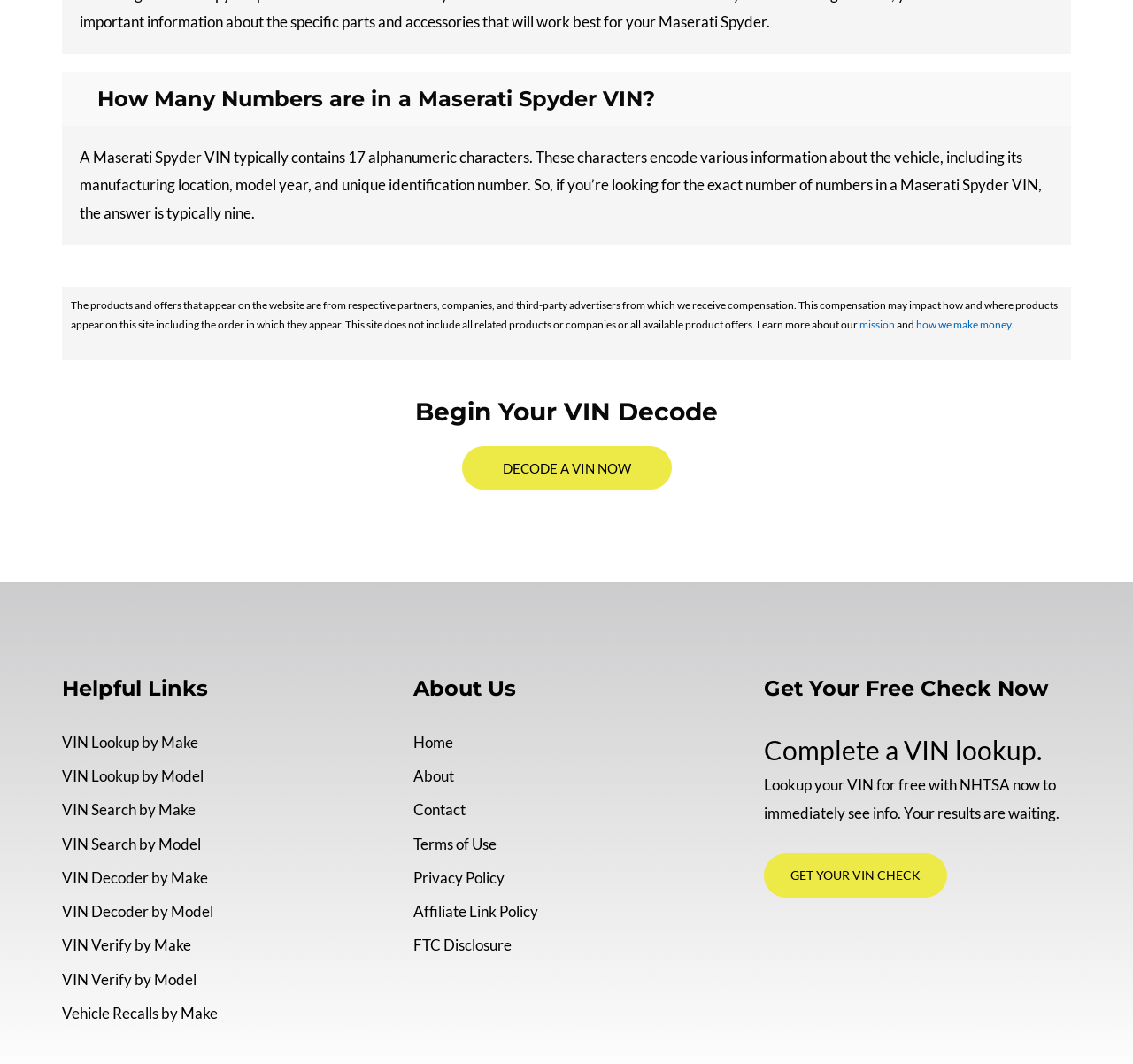How many footer widgets are on the webpage?
Your answer should be a single word or phrase derived from the screenshot.

3